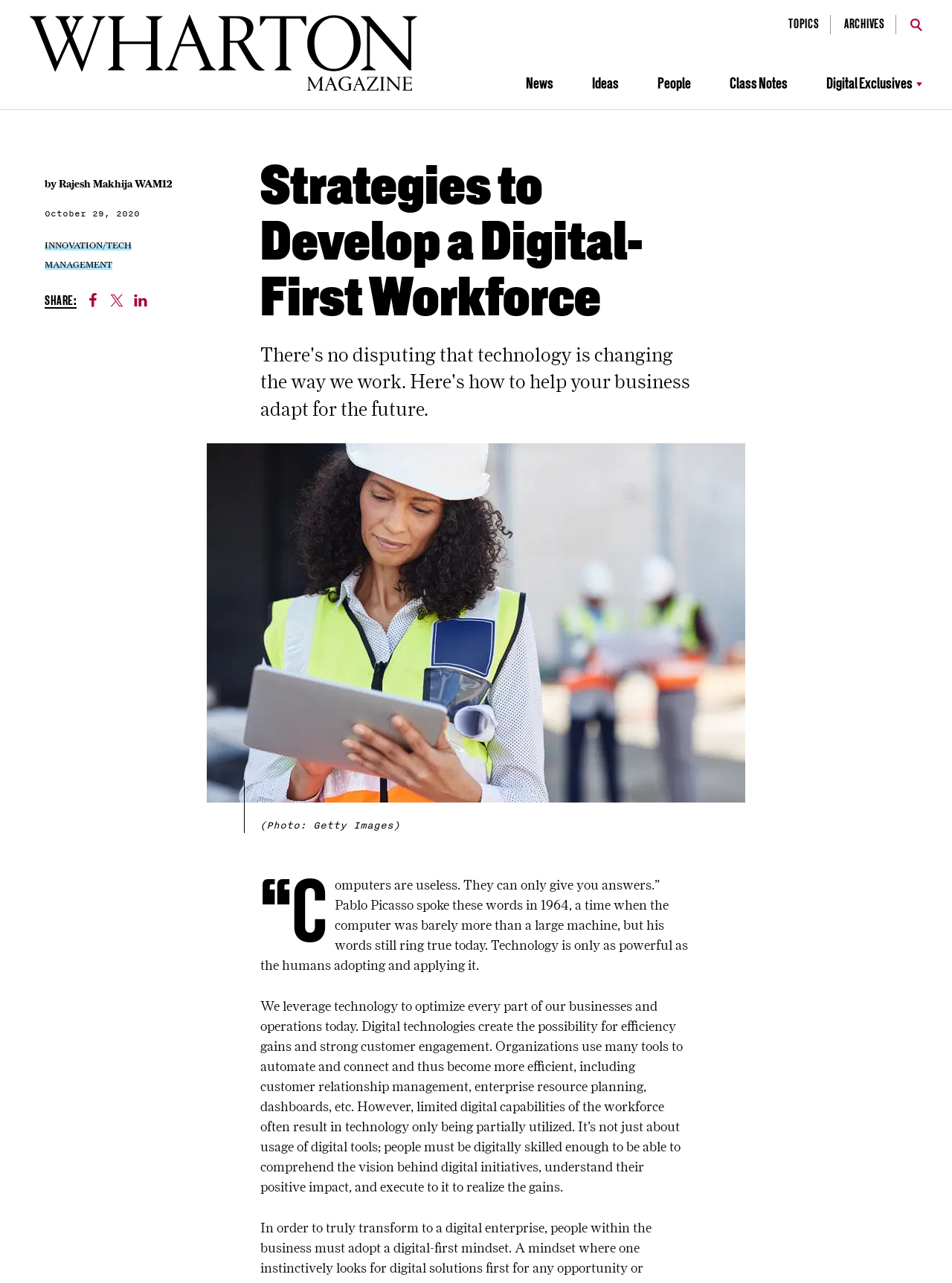What is the name of the magazine?
Using the image as a reference, answer the question in detail.

The name of the magazine can be found at the top of the webpage, where it says 'Strategies to Develop a Digital-First Workforce - Wharton Magazine'. The text 'Wharton Magazine' is also an image, which suggests that it is the logo of the magazine.